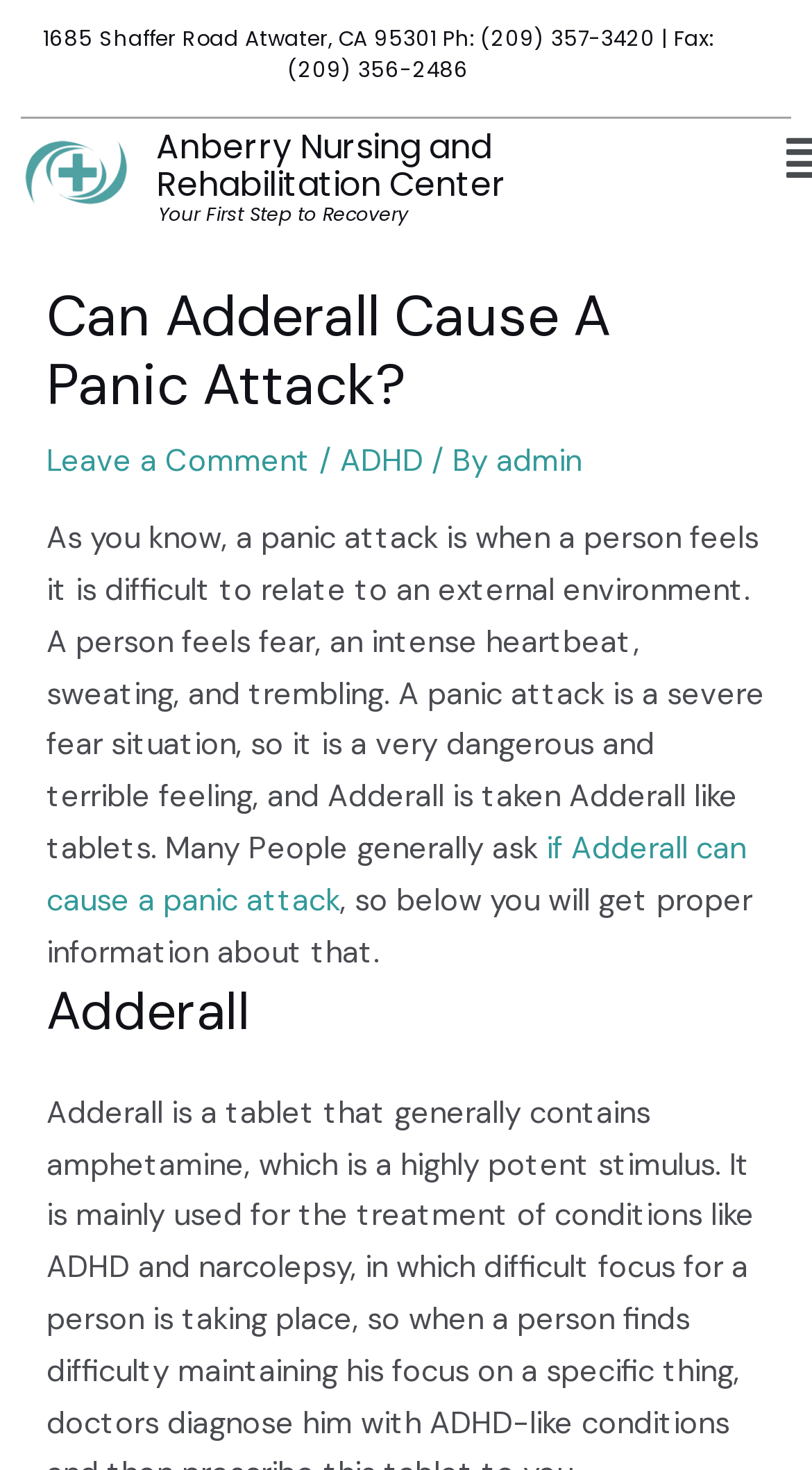Bounding box coordinates are given in the format (top-left x, top-left y, bottom-right x, bottom-right y). All values should be floating point numbers between 0 and 1. Provide the bounding box coordinate for the UI element described as: Leave a Comment

[0.058, 0.301, 0.383, 0.328]